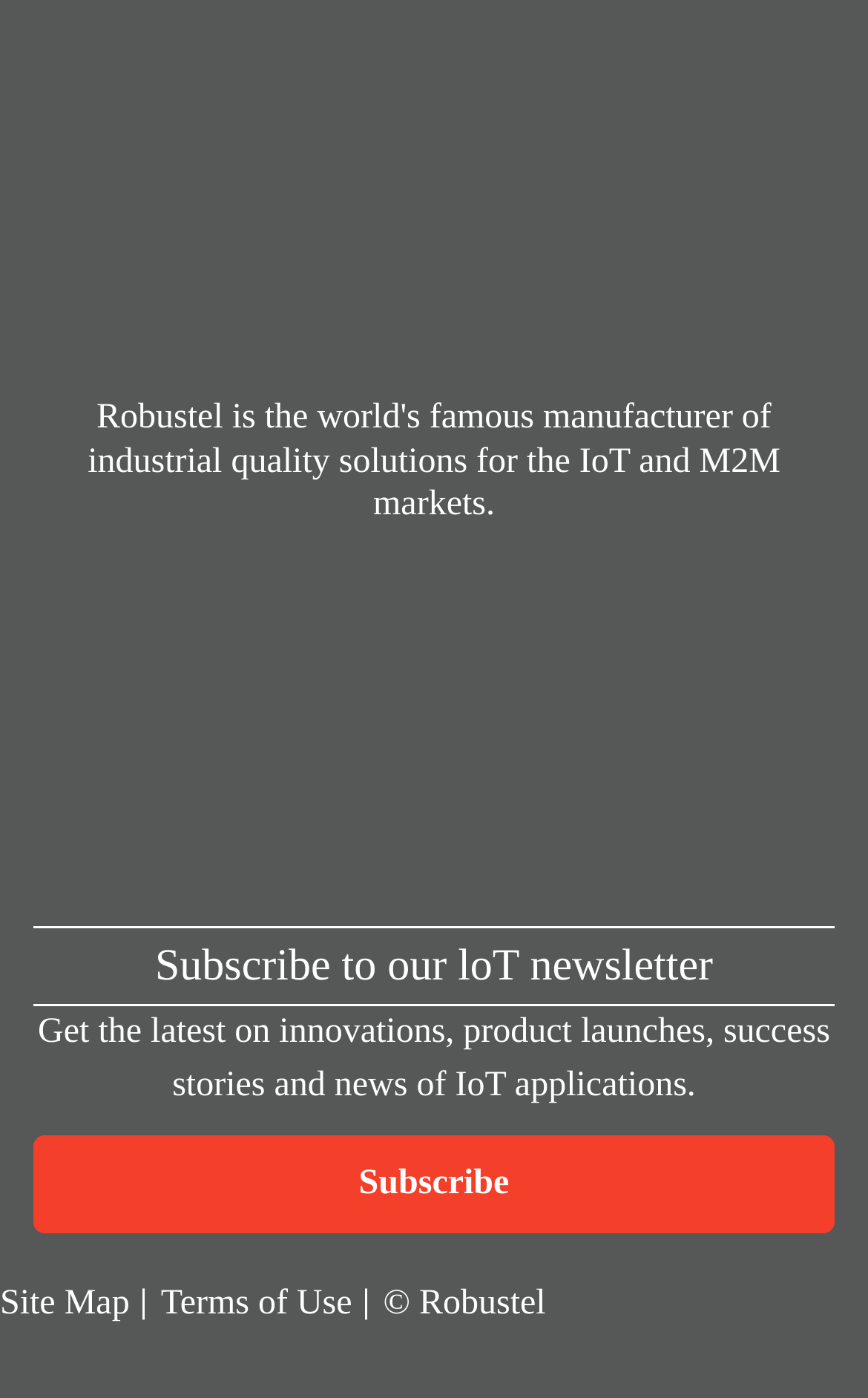Please determine the bounding box coordinates for the UI element described as: "alt="twitter"".

[0.405, 0.392, 0.482, 0.63]